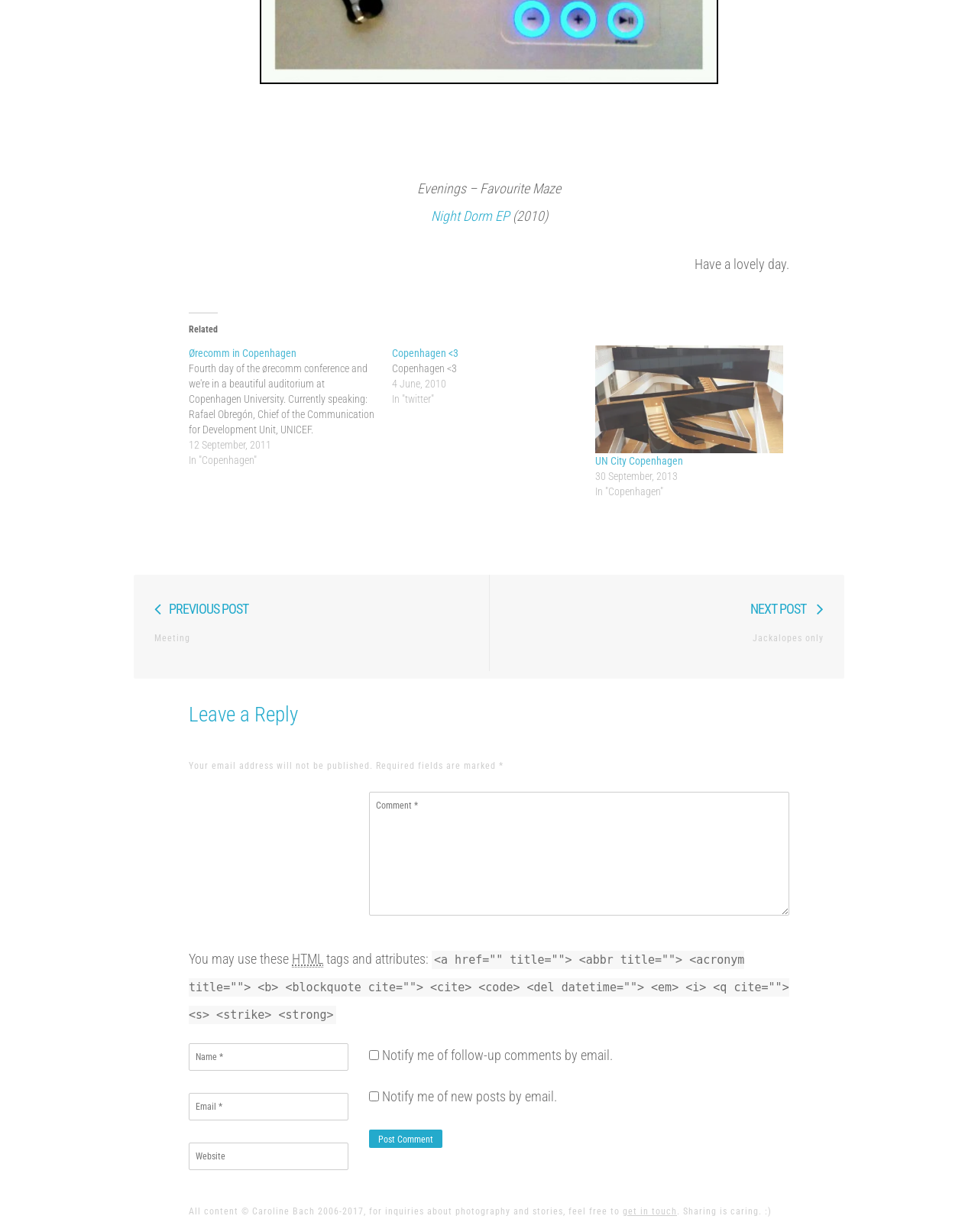Determine the bounding box coordinates for the UI element described. Format the coordinates as (top-left x, top-left y, bottom-right x, bottom-right y) and ensure all values are between 0 and 1. Element description: name="submit" value="Post Comment"

[0.377, 0.917, 0.452, 0.932]